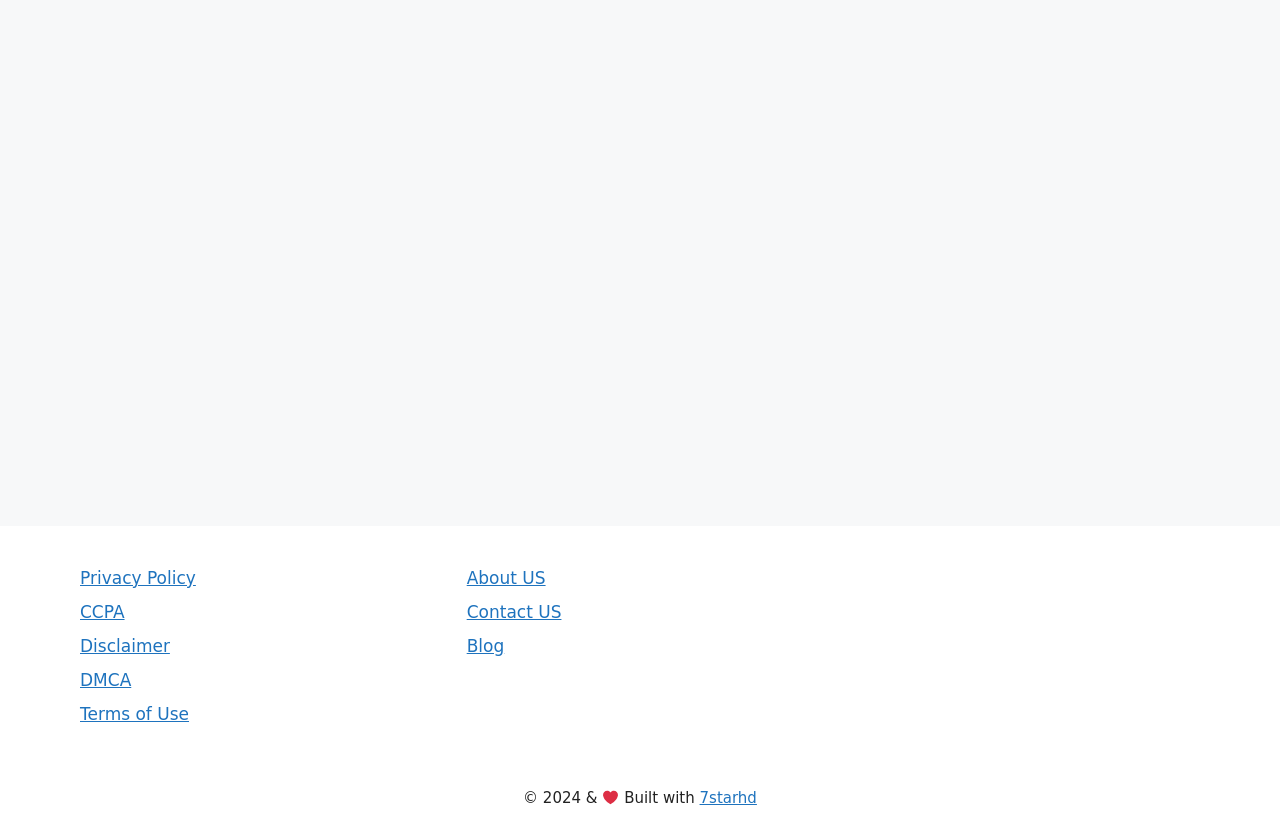Find the bounding box coordinates for the area that must be clicked to perform this action: "Read Disclaimer".

[0.062, 0.781, 0.133, 0.806]